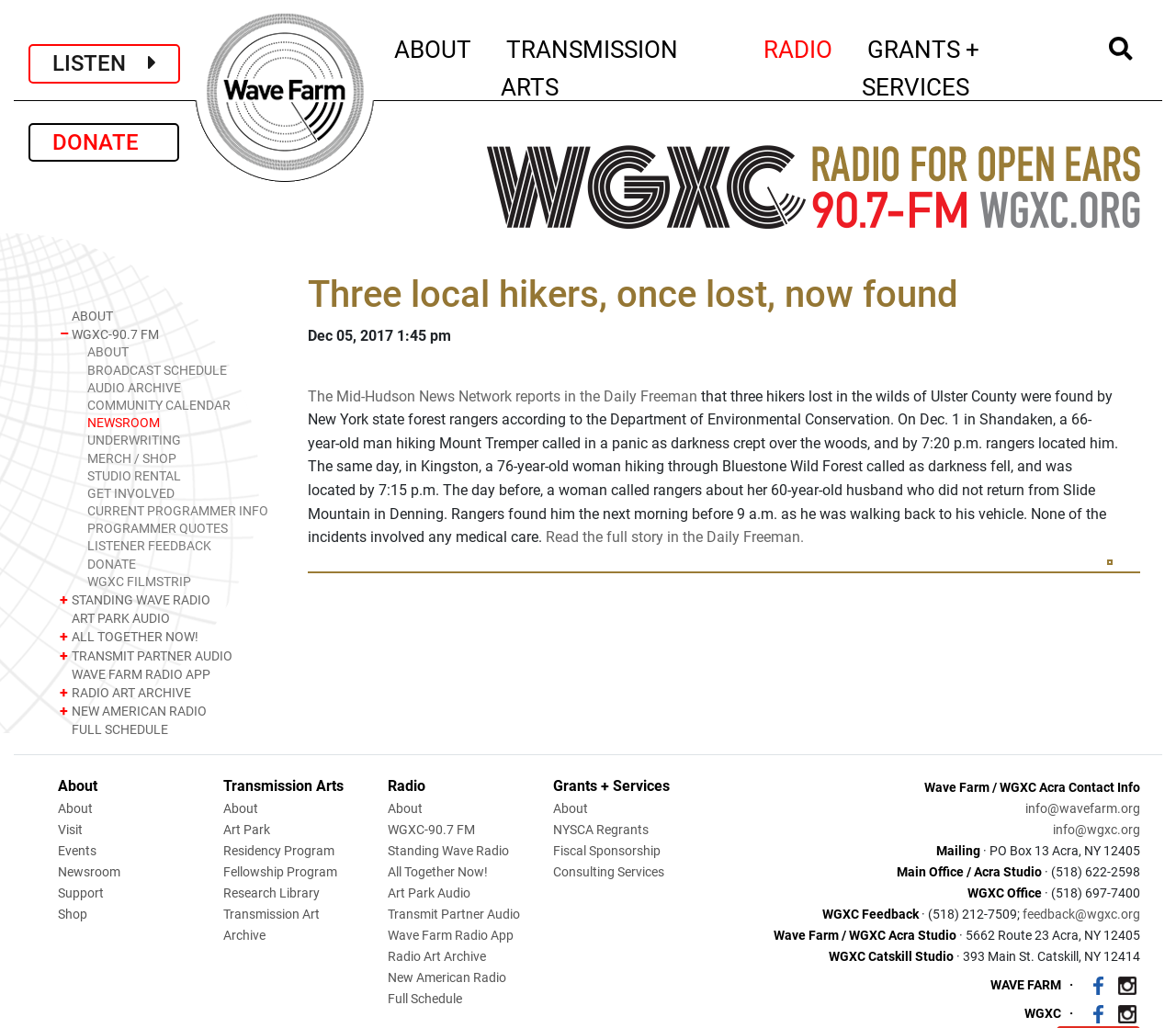Pinpoint the bounding box coordinates of the area that must be clicked to complete this instruction: "Read the full story in the Daily Freeman".

[0.464, 0.514, 0.684, 0.531]